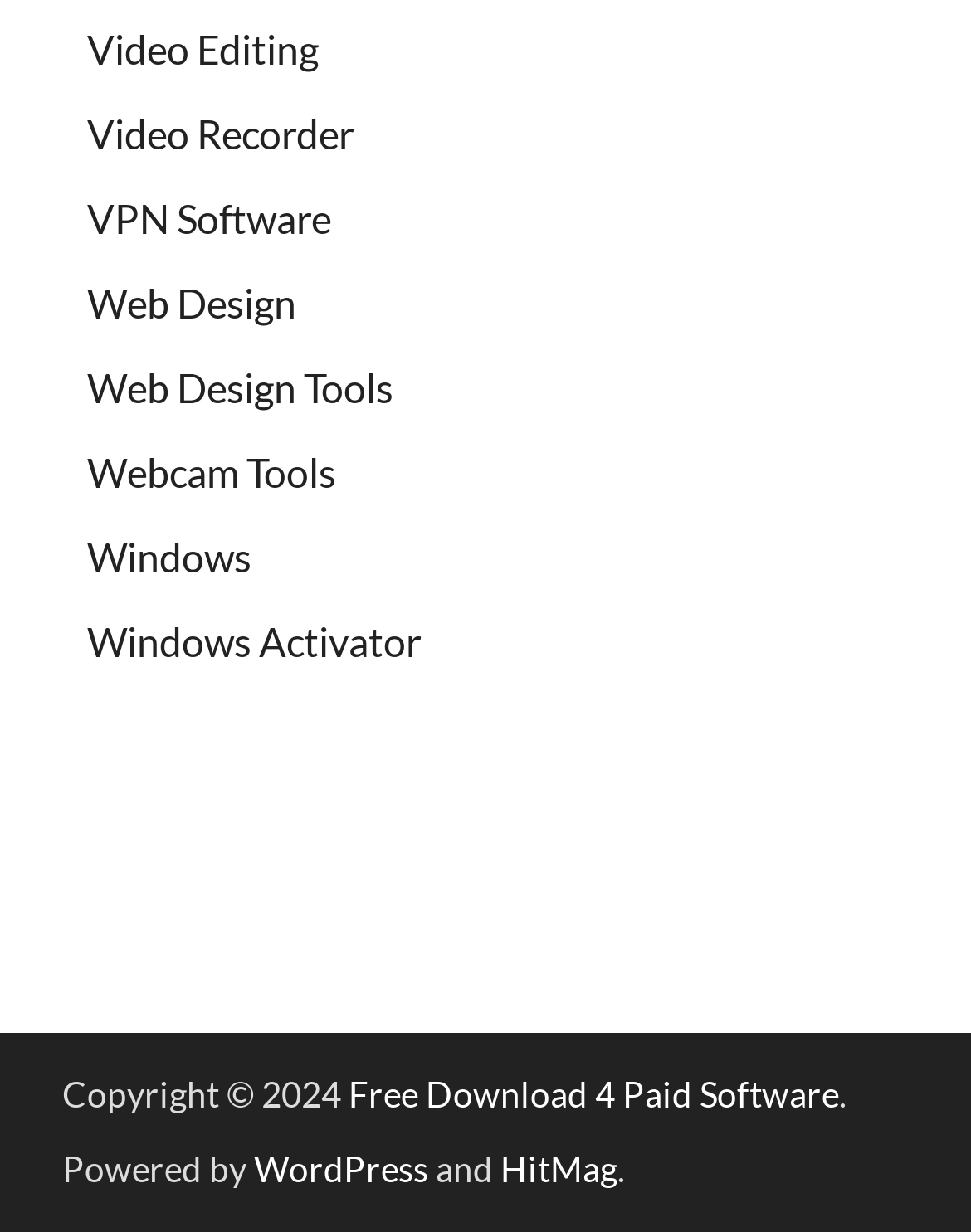Please respond to the question with a concise word or phrase:
What is the copyright year mentioned?

2024